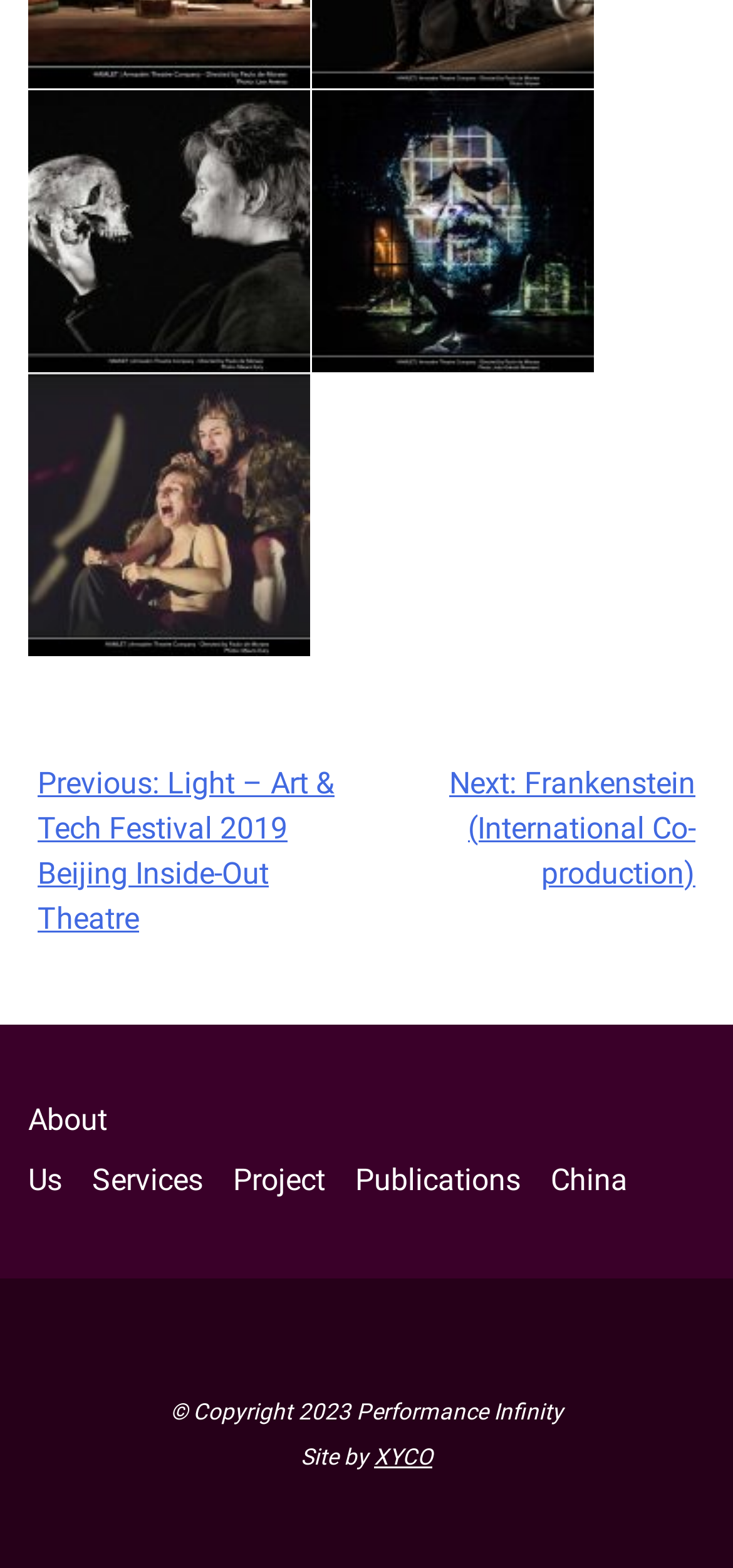Show me the bounding box coordinates of the clickable region to achieve the task as per the instruction: "visit the XYCO website".

[0.51, 0.92, 0.59, 0.937]